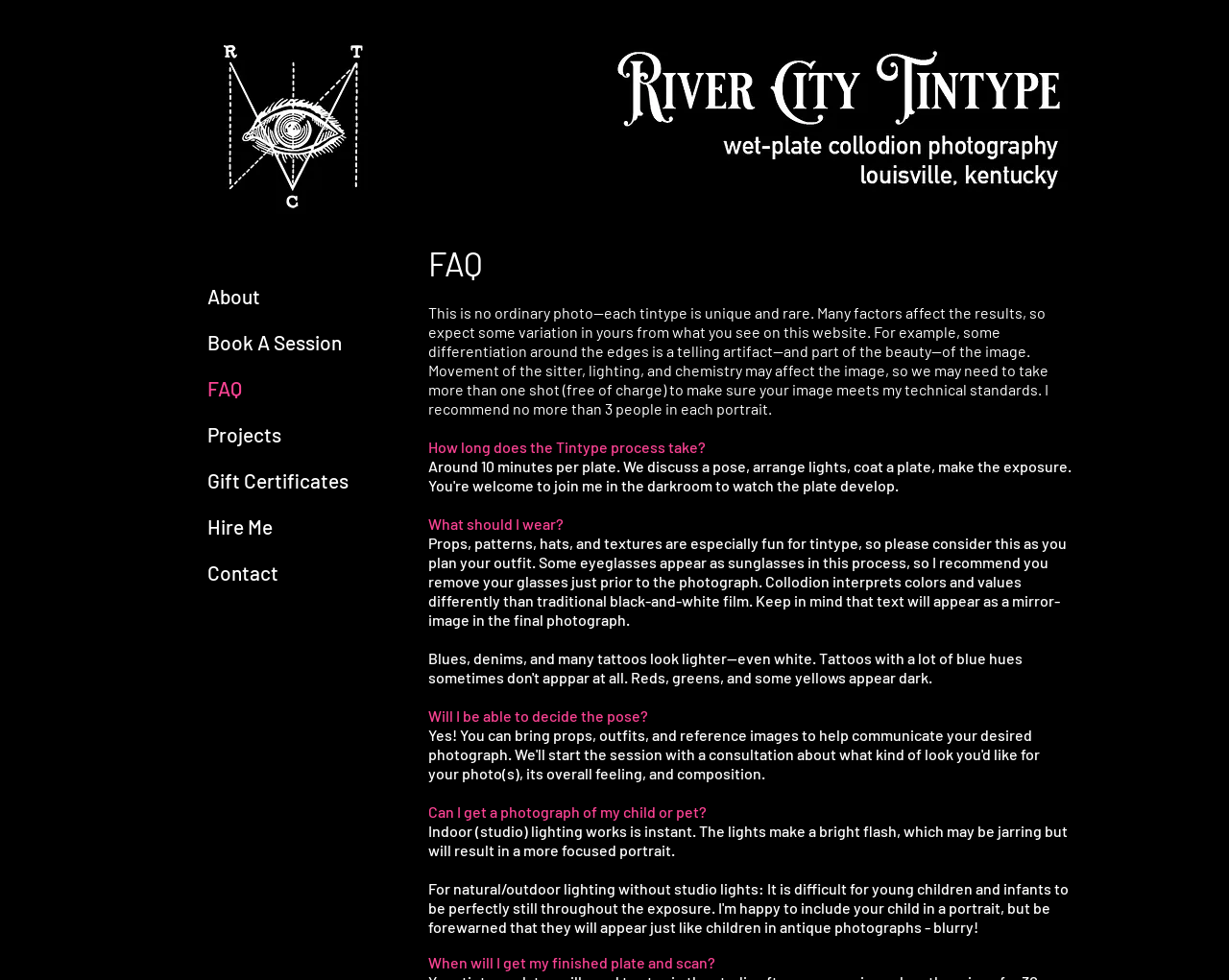Please provide the bounding box coordinate of the region that matches the element description: Contact. Coordinates should be in the format (top-left x, top-left y, bottom-right x, bottom-right y) and all values should be between 0 and 1.

[0.145, 0.561, 0.306, 0.608]